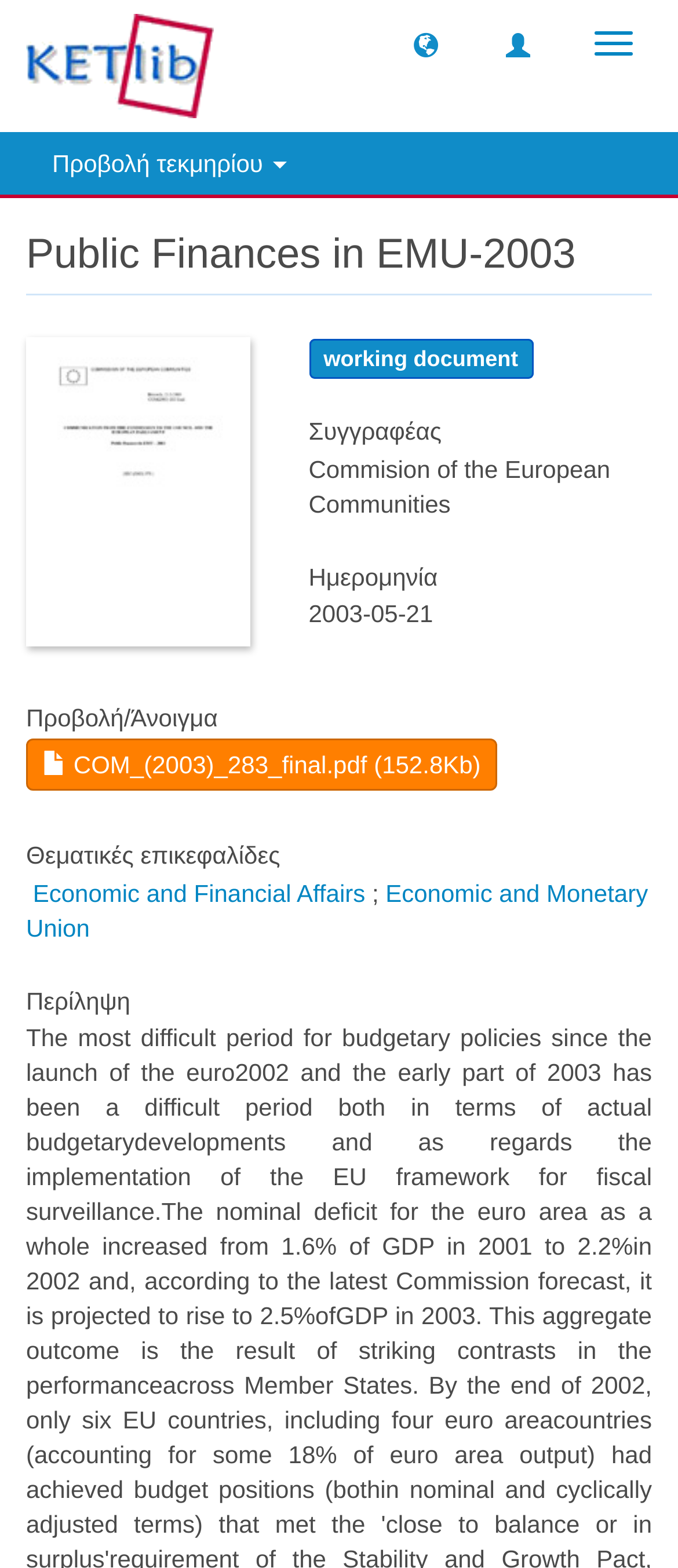What is the size of the PDF file?
Give a one-word or short-phrase answer derived from the screenshot.

152.8Kb